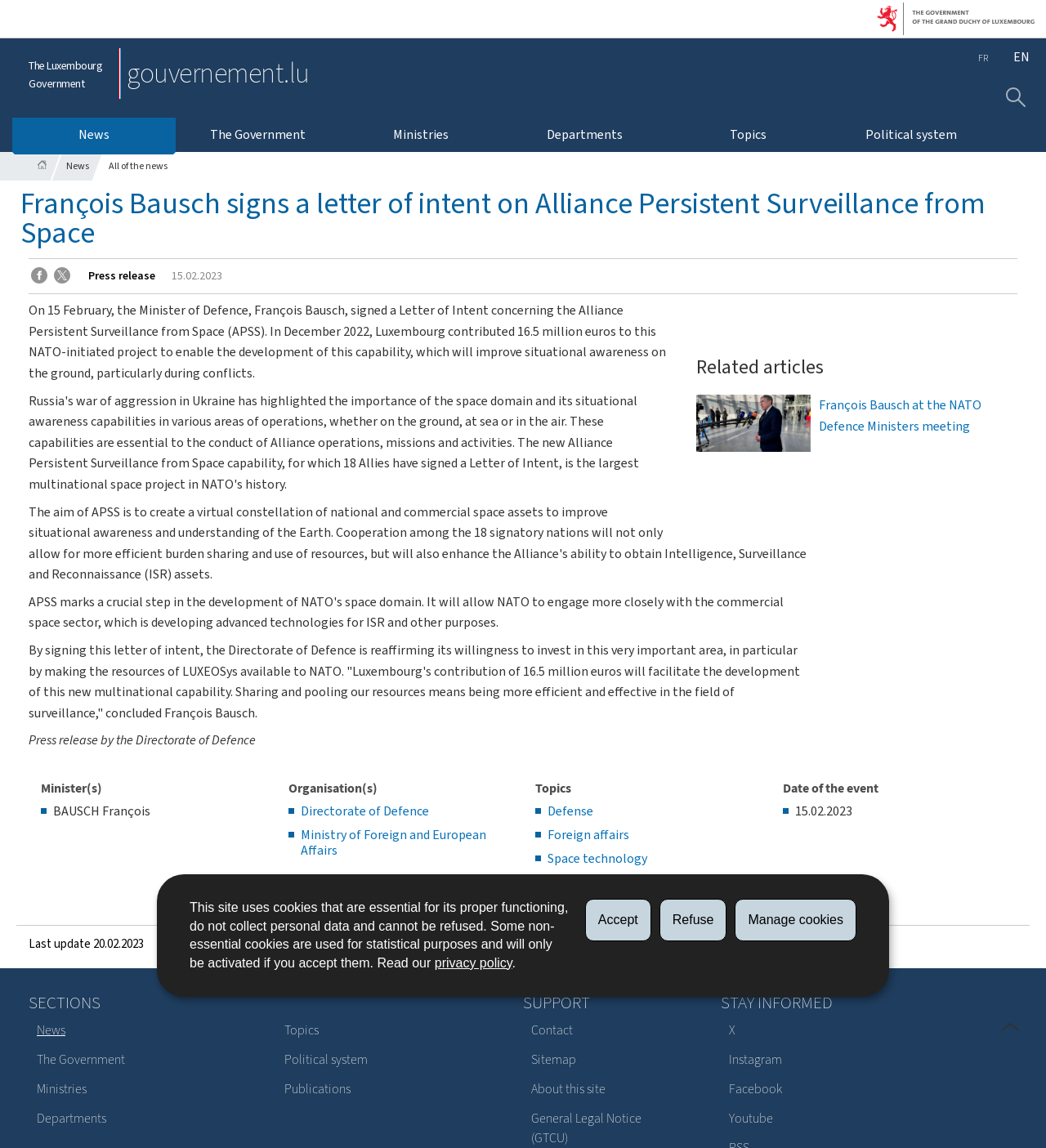Find the bounding box coordinates of the clickable area required to complete the following action: "Click on the 'GIFTMIGHTY' link".

None